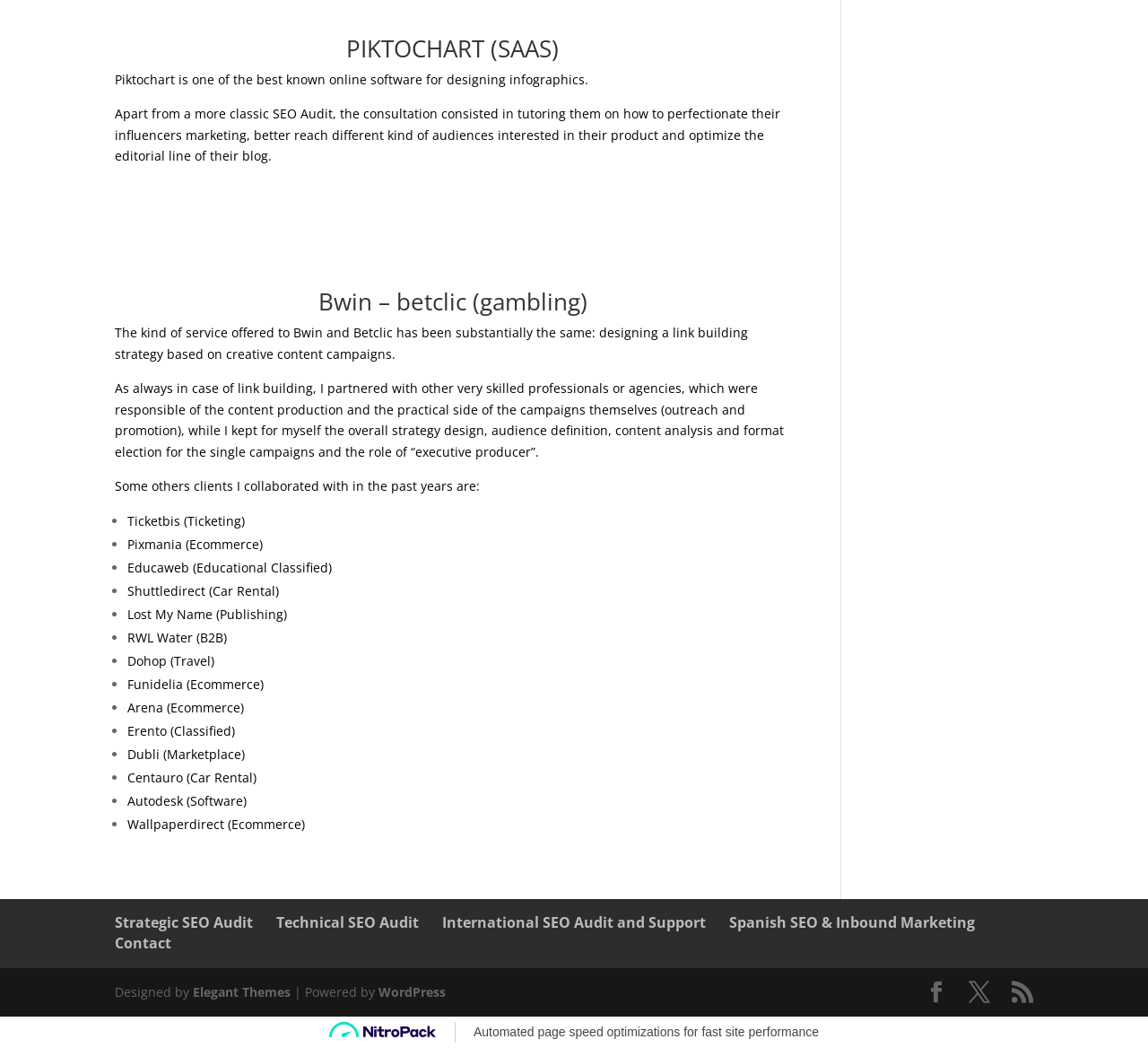Please locate the bounding box coordinates for the element that should be clicked to achieve the following instruction: "Click on 'WordPress'". Ensure the coordinates are given as four float numbers between 0 and 1, i.e., [left, top, right, bottom].

[0.33, 0.939, 0.388, 0.955]